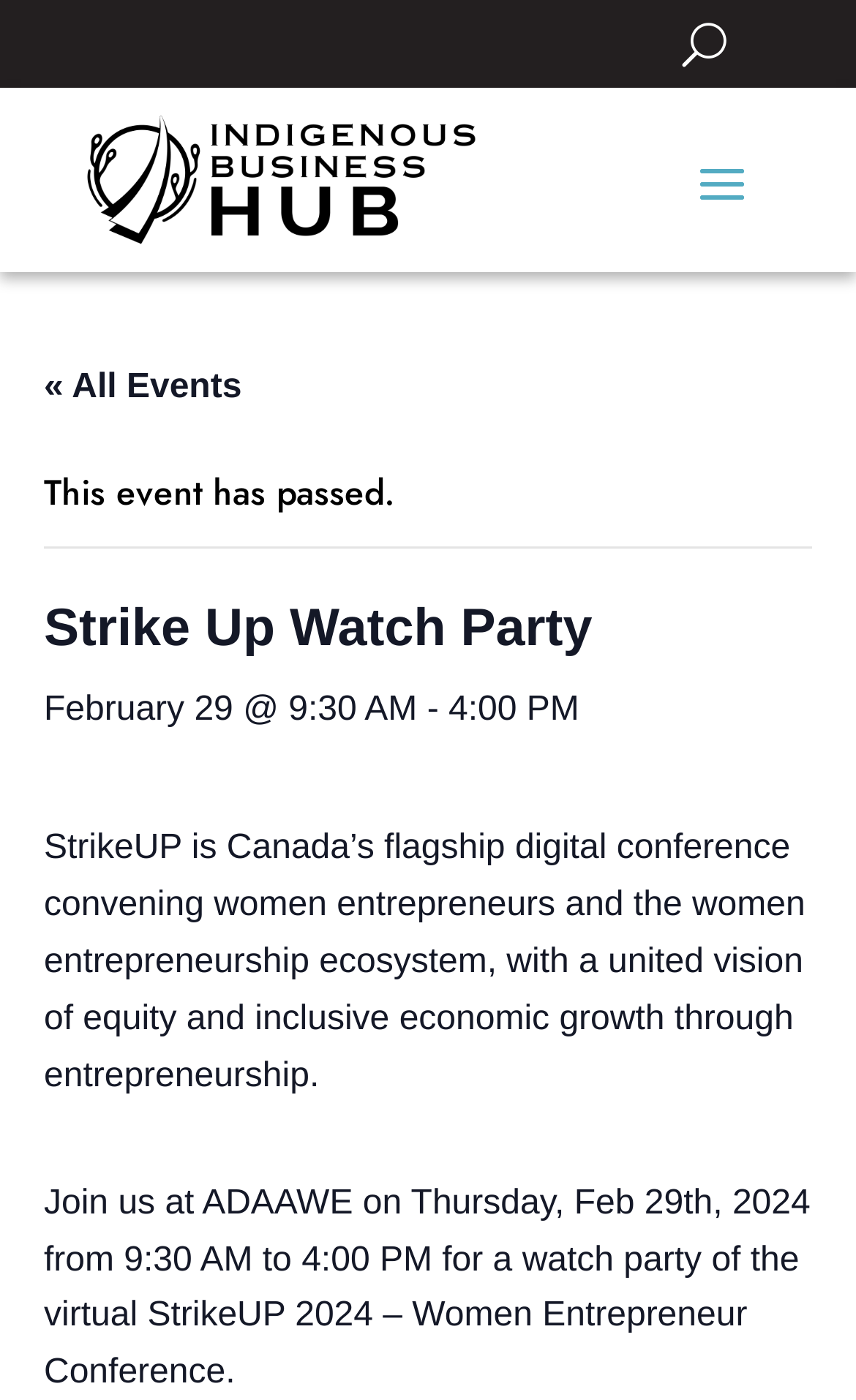Identify and extract the main heading from the webpage.

Strike Up Watch Party